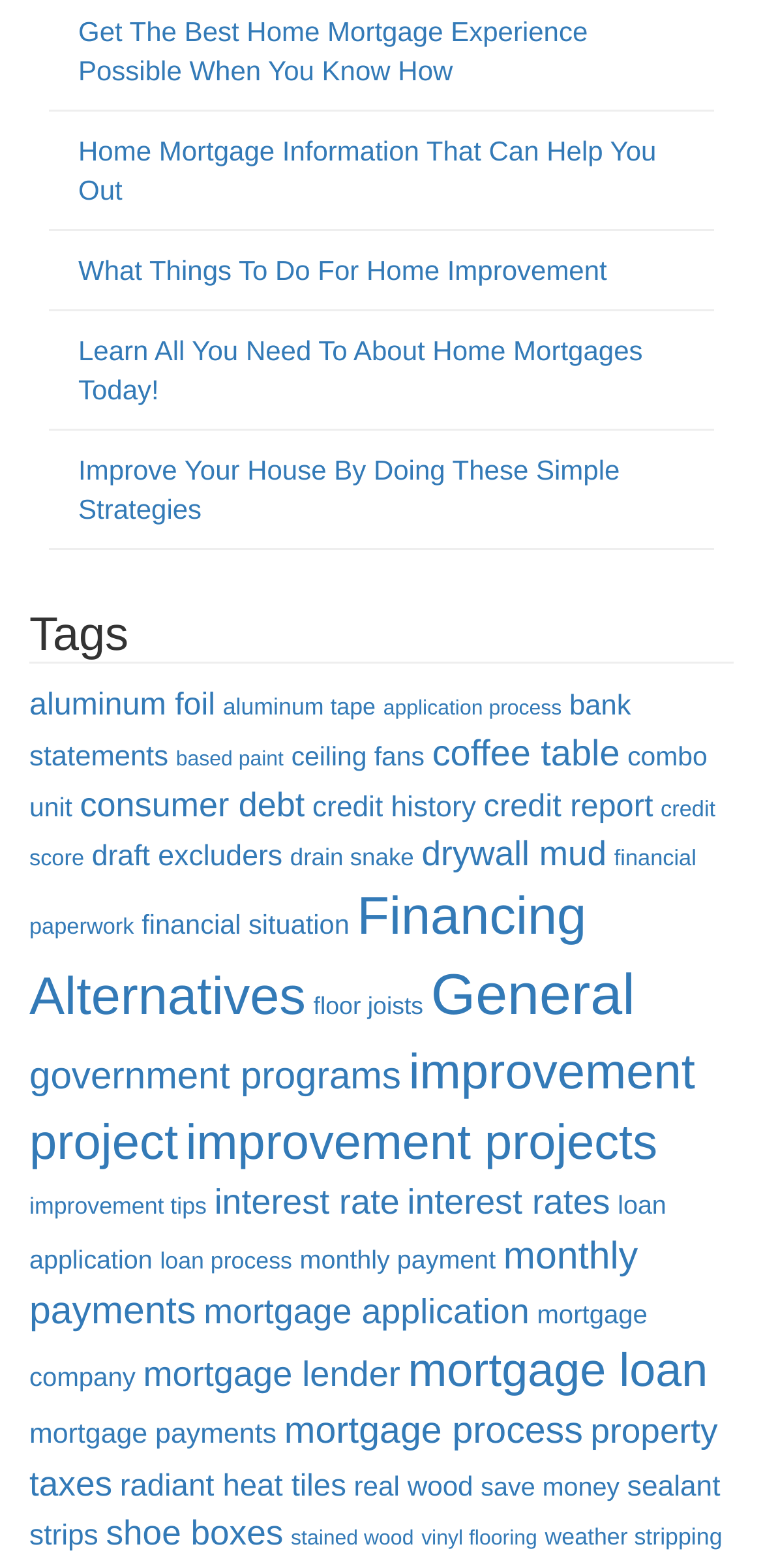Identify the bounding box coordinates for the region to click in order to carry out this instruction: "Explore 'Financing Alternatives'". Provide the coordinates using four float numbers between 0 and 1, formatted as [left, top, right, bottom].

[0.038, 0.566, 0.769, 0.654]